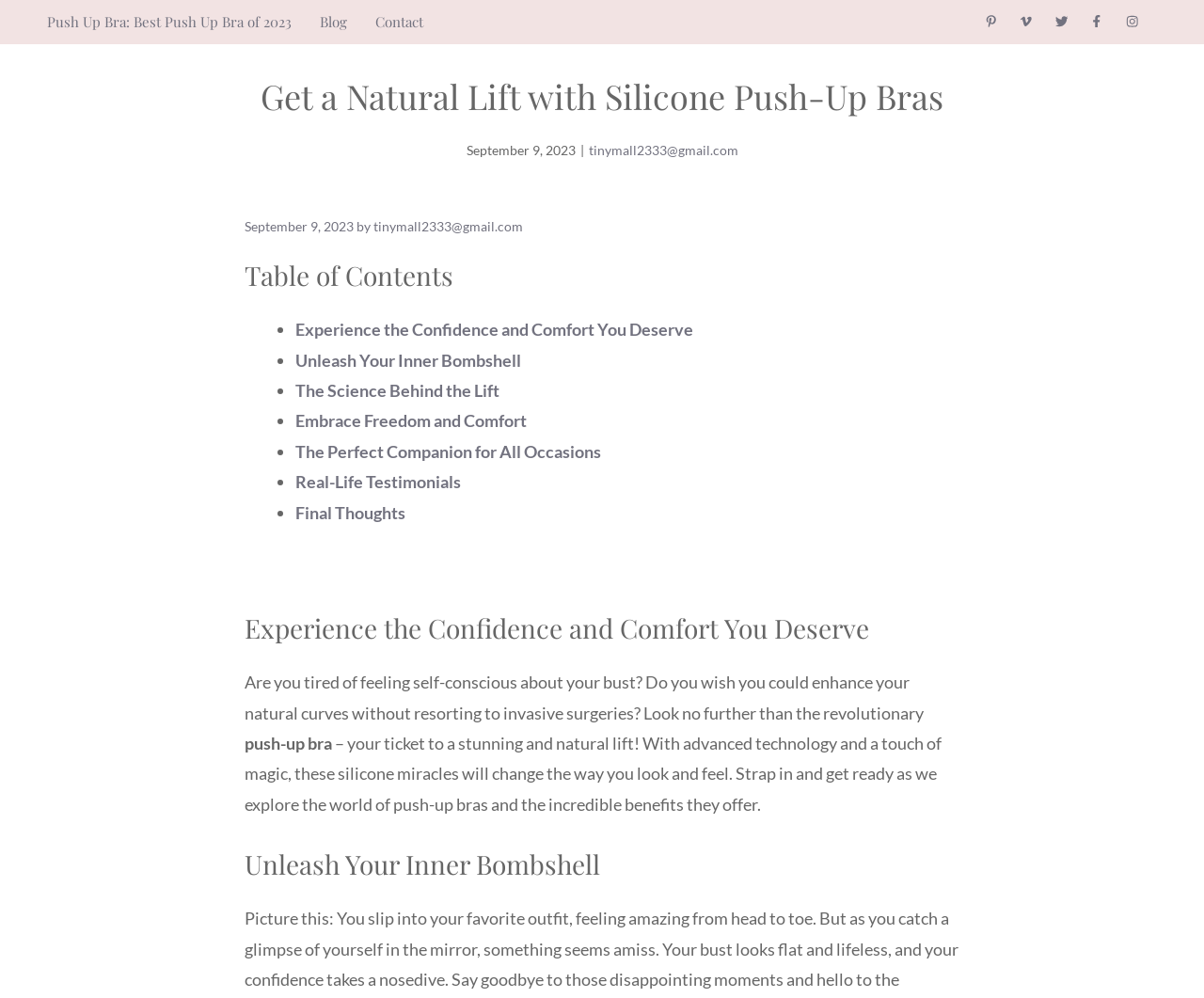Identify and provide the bounding box for the element described by: "The Science Behind the Lift".

[0.245, 0.381, 0.415, 0.401]